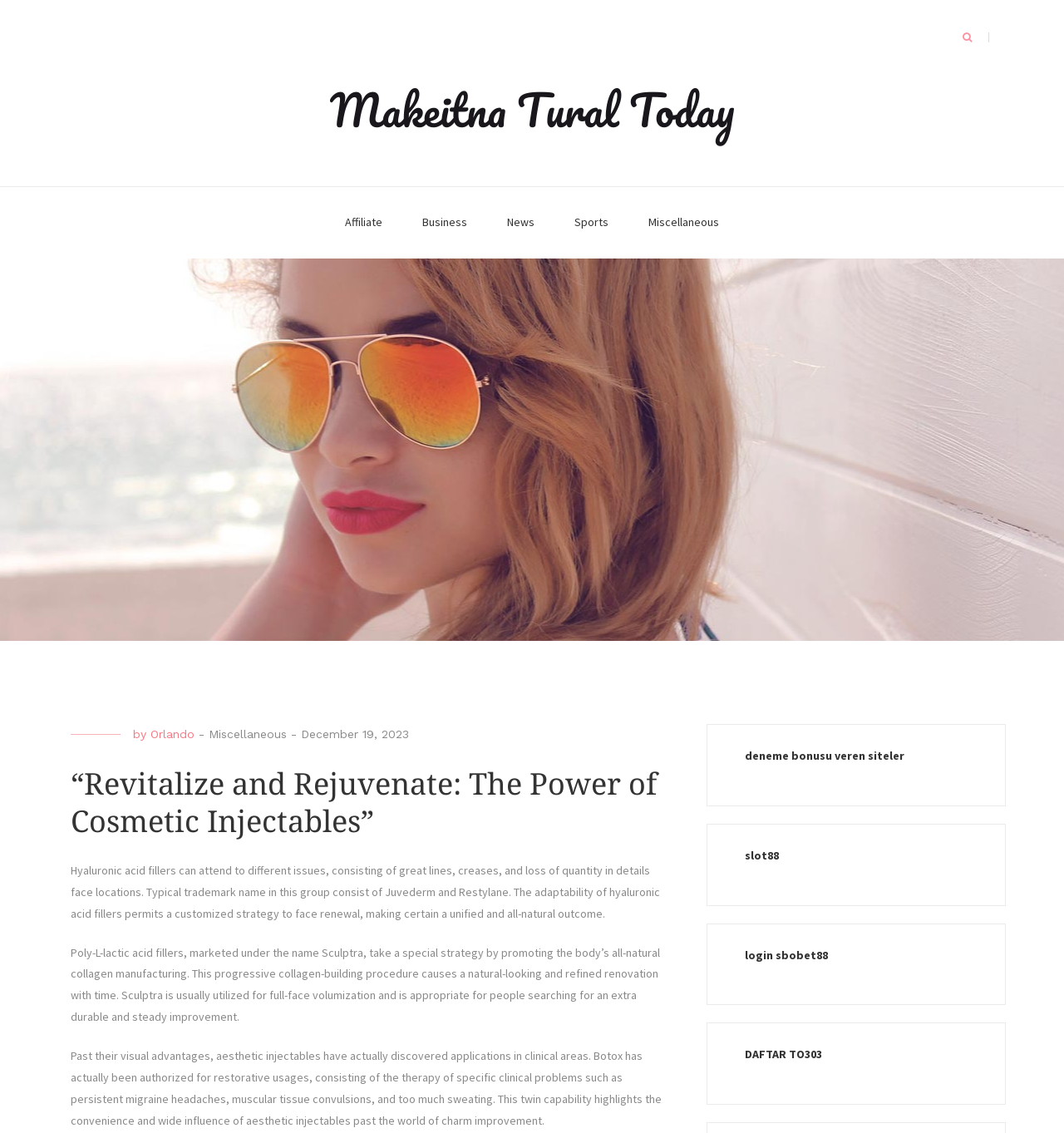Identify the bounding box coordinates of the clickable region required to complete the instruction: "Visit Makeitna Tural Today". The coordinates should be given as four float numbers within the range of 0 and 1, i.e., [left, top, right, bottom].

[0.31, 0.065, 0.69, 0.129]